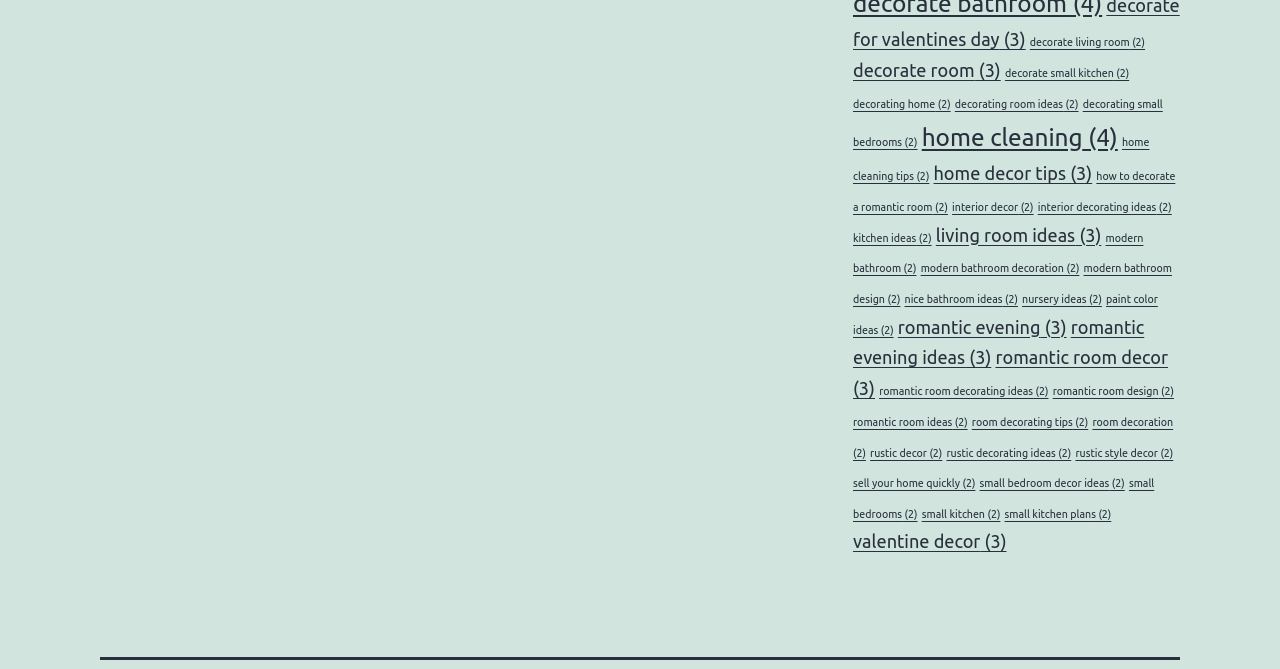Please find the bounding box coordinates (top-left x, top-left y, bottom-right x, bottom-right y) in the screenshot for the UI element described as follows: rustic style decor (2)

[0.84, 0.668, 0.917, 0.686]